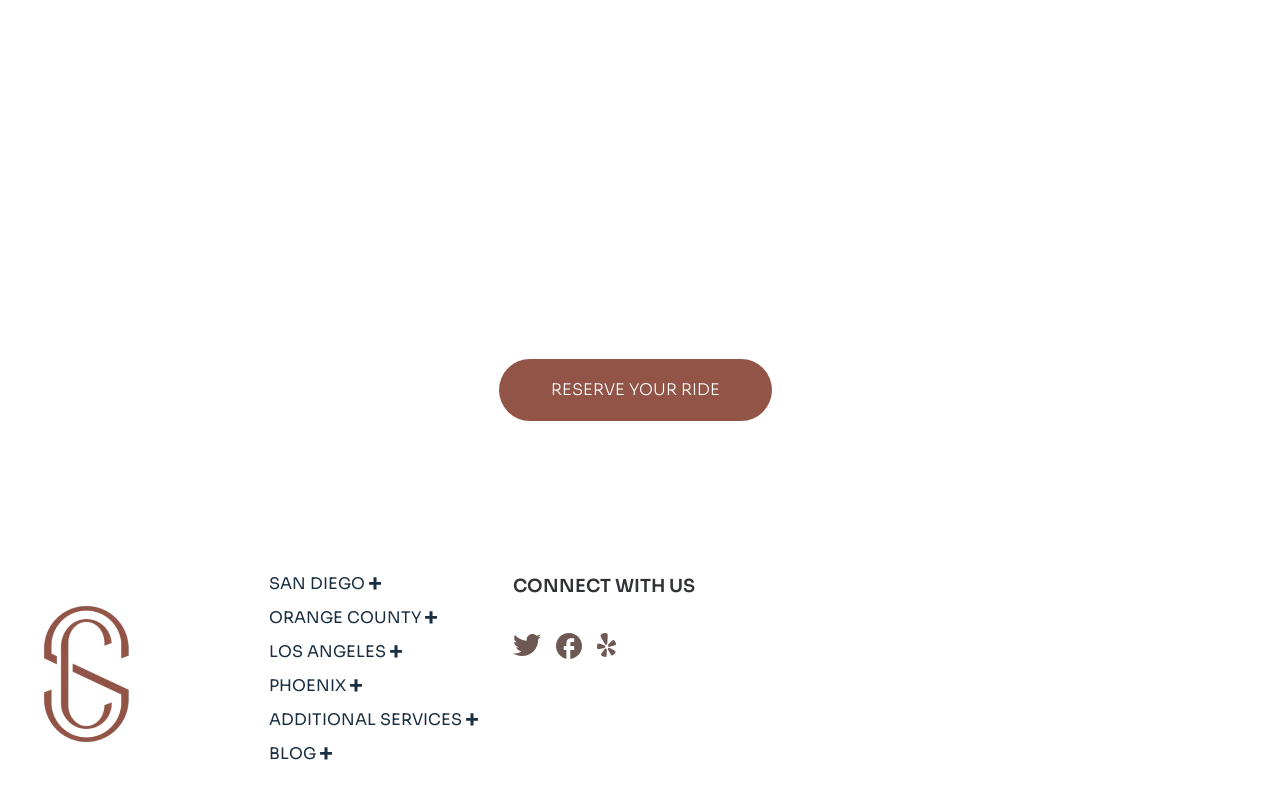Given the content of the image, can you provide a detailed answer to the question?
What is the company name?

The company name is 'Stay Classy' which is mentioned in the link 'Stay Classy Black Car Service' at the top of the webpage.